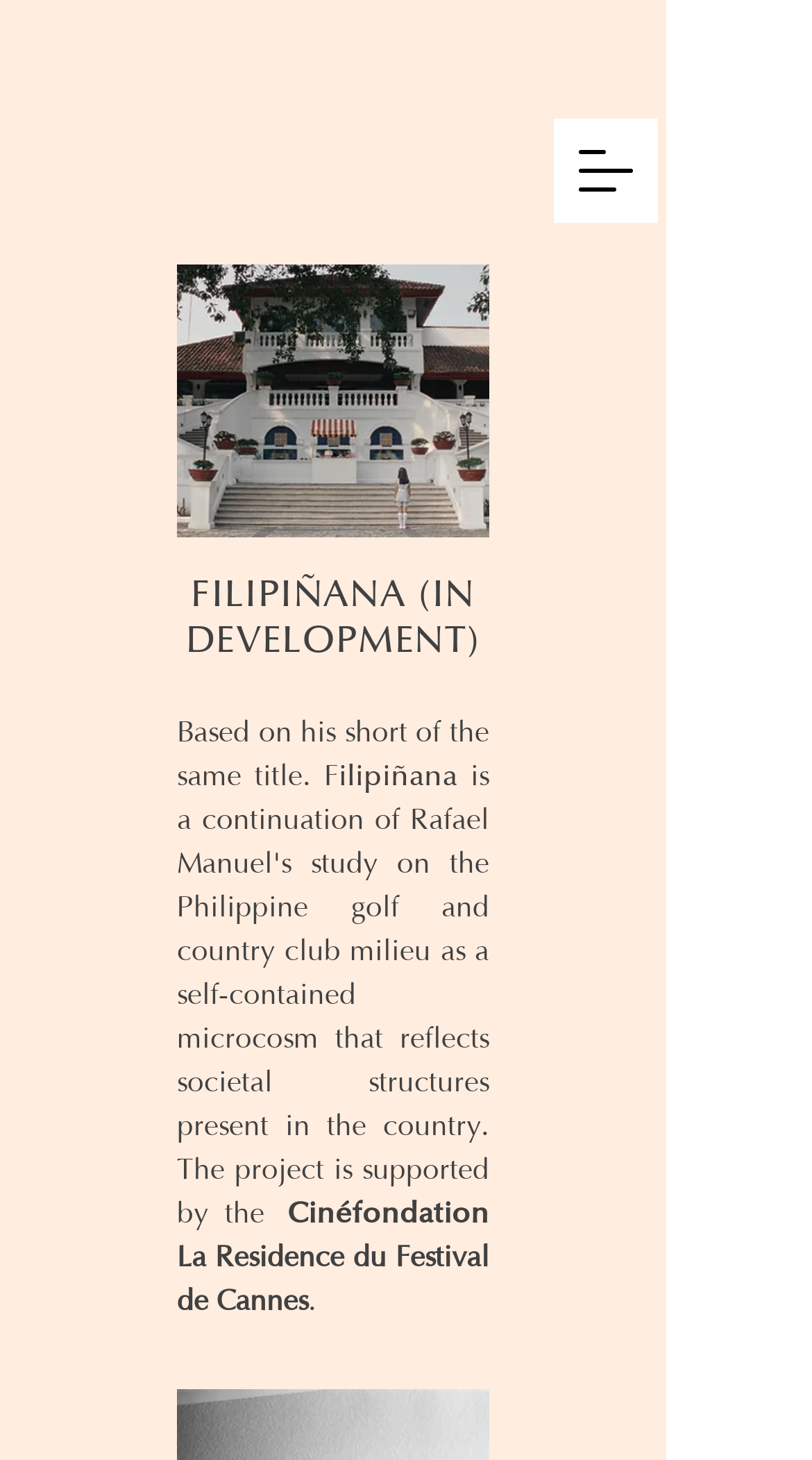What is the source of the film?
Use the image to answer the question with a single word or phrase.

Based on his short of the same title